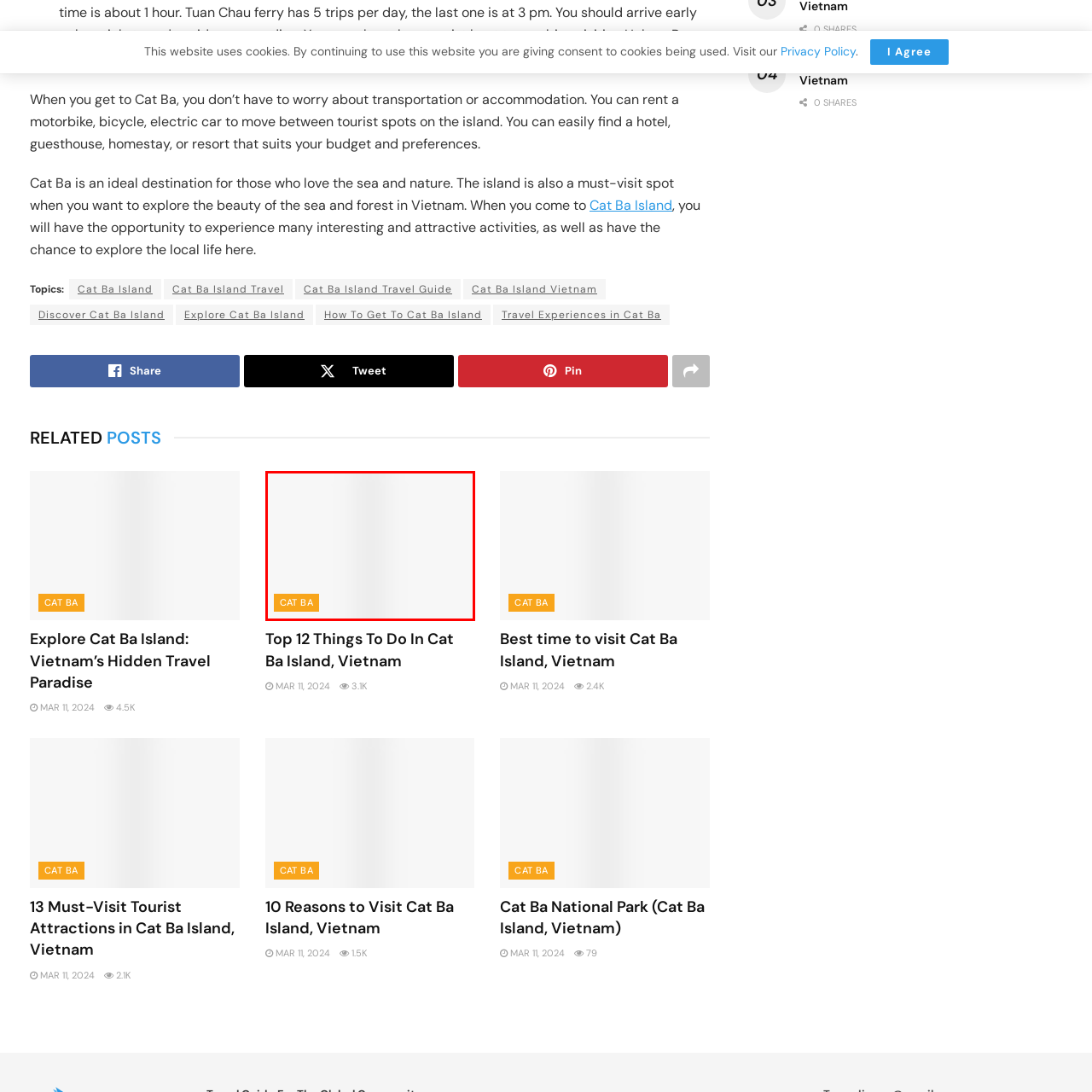What is Cat Ba known for?
Look at the image within the red bounding box and provide a single word or phrase as an answer.

Natural beauty and activities